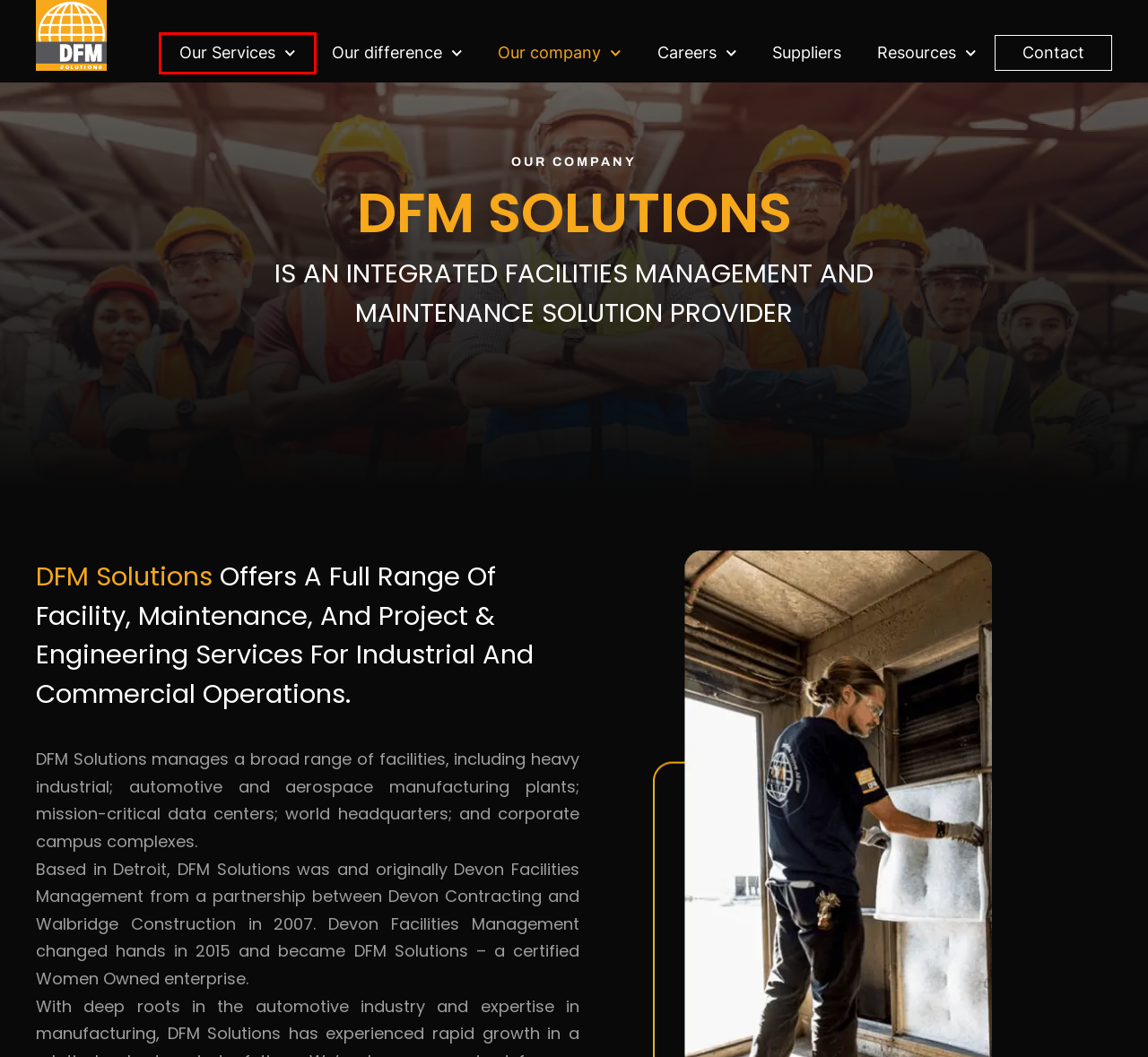You see a screenshot of a webpage with a red bounding box surrounding an element. Pick the webpage description that most accurately represents the new webpage after interacting with the element in the red bounding box. The options are:
A. Partner with Suppliers
B. Careers – DFM Solutions | Grow with Us
C. Home - DFM Solutions | Comprehensive Facility Management - DFM
D. CONTACT - DFM Solutions
E. Our Services - DFM Solutions | Facility and Maintenance Services - DFM
F. DFM Solutions: Championing Diversity in Business
G. RESOURCES | Facility Management Insights
H. Our Difference - Integrated Facility Management

E